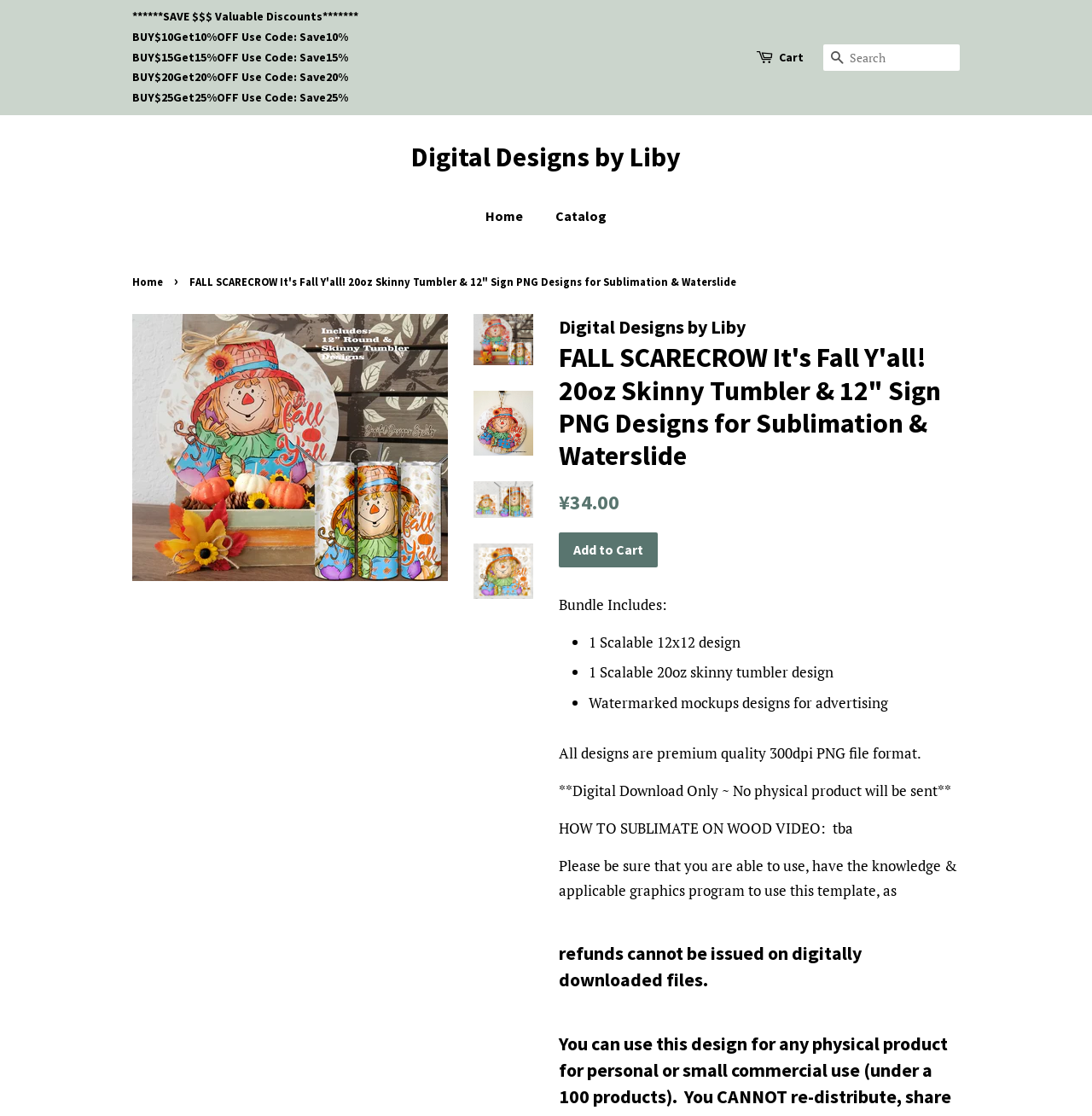Find the bounding box coordinates of the clickable region needed to perform the following instruction: "View catalog". The coordinates should be provided as four float numbers between 0 and 1, i.e., [left, top, right, bottom].

[0.497, 0.178, 0.555, 0.21]